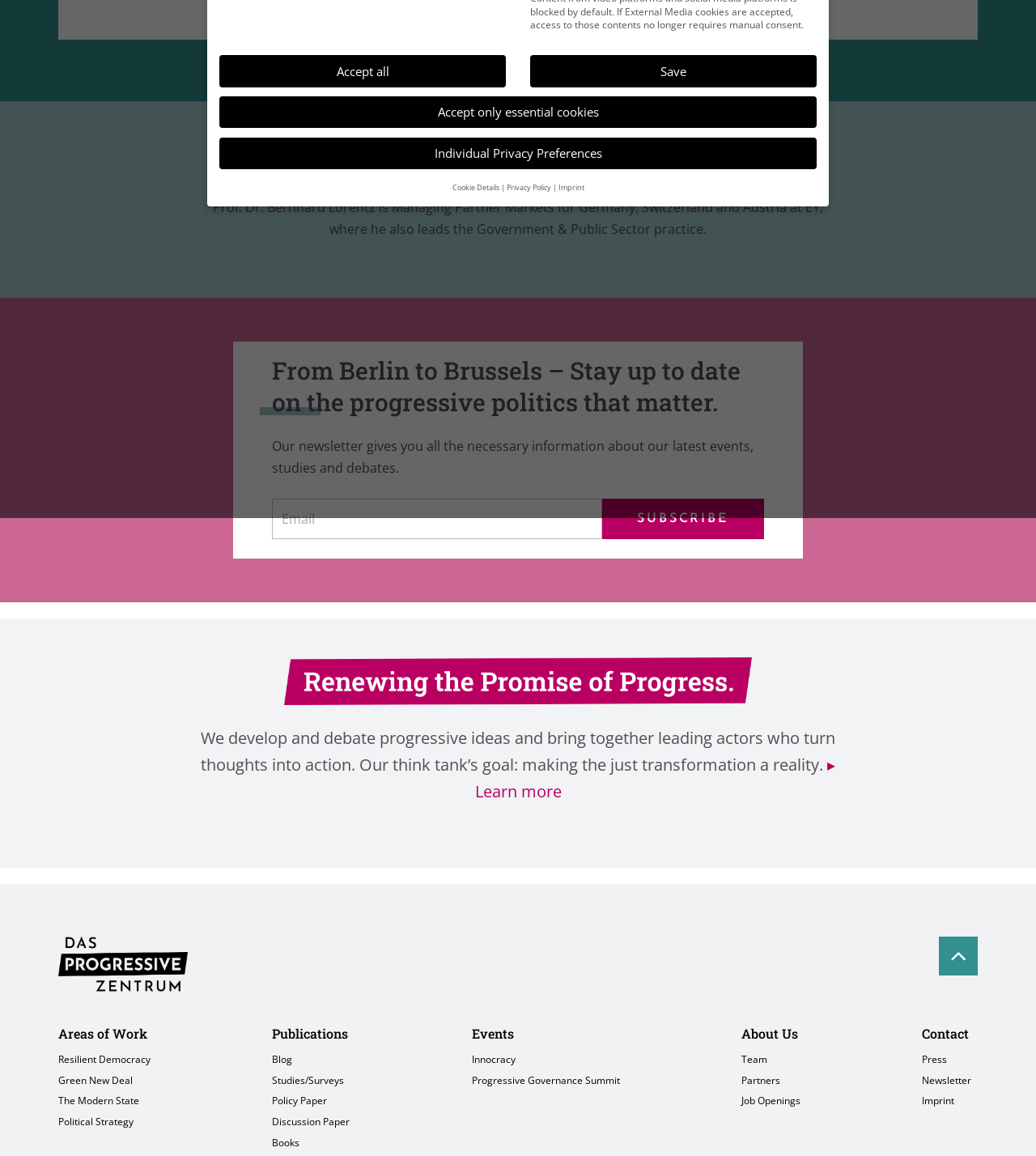Using the provided element description "Accept only essential cookies", determine the bounding box coordinates of the UI element.

[0.212, 0.083, 0.788, 0.111]